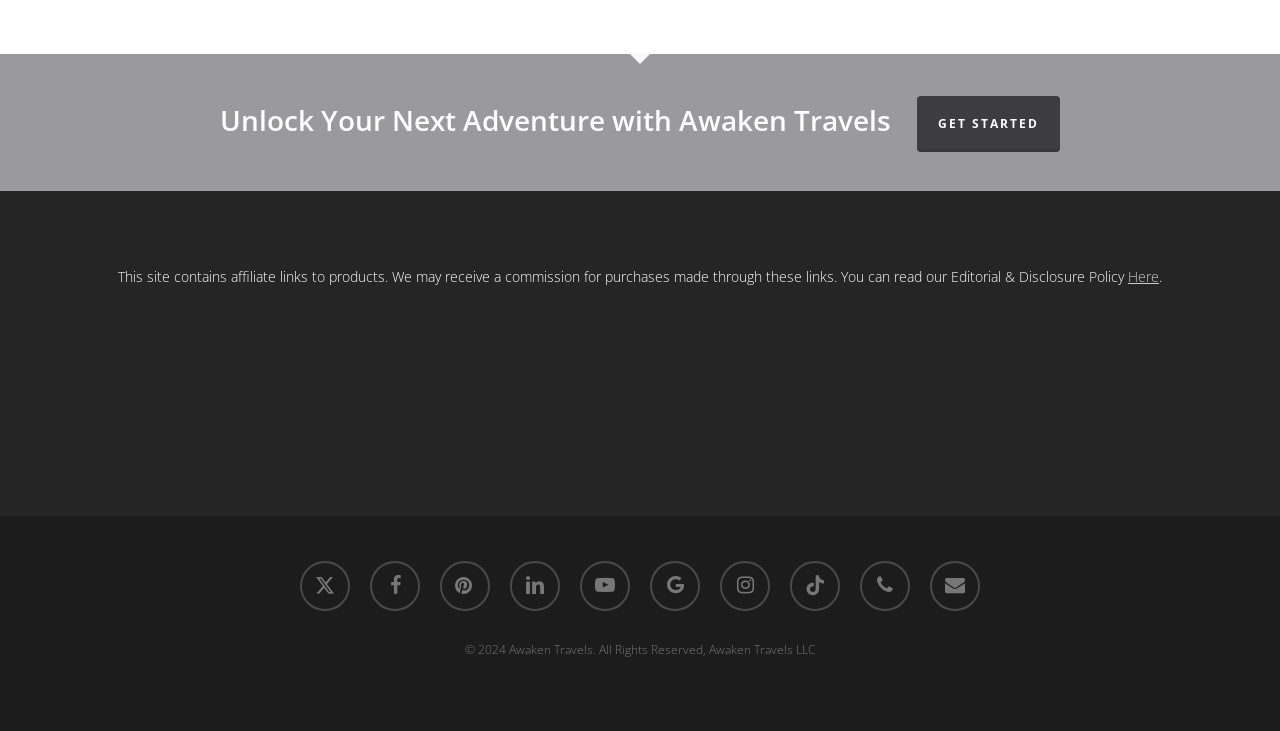What is the copyright information at the bottom of the page?
Please use the visual content to give a single word or phrase answer.

2024 Awaken Travels. All Rights Reserved